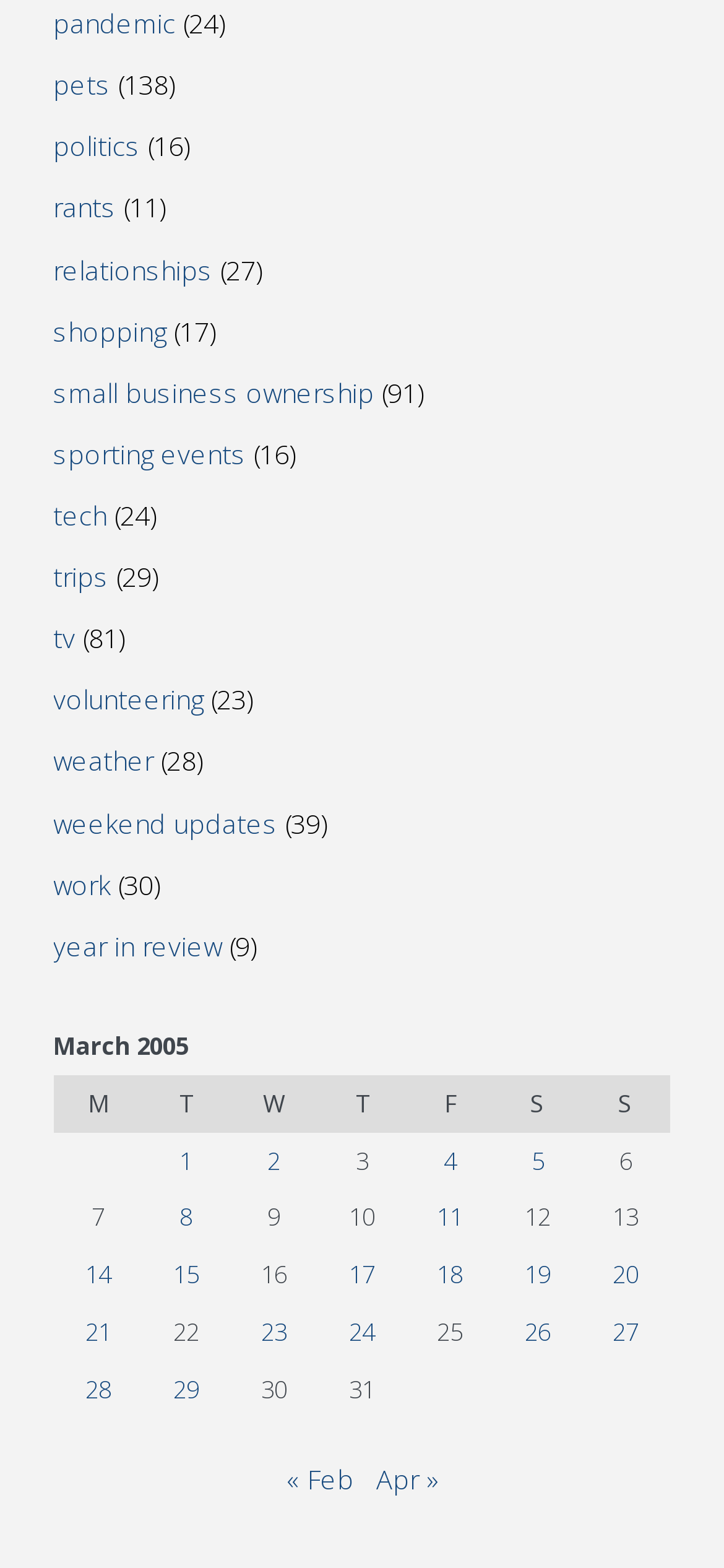What is the category with the most posts in March 2005?
Refer to the image and give a detailed response to the question.

By examining the table with the caption 'March 2005', I found that the category with the most posts is 'Posts published on March 1, 2005' which has a gridcell containing the text 'Posts published on March 1, 2005'.